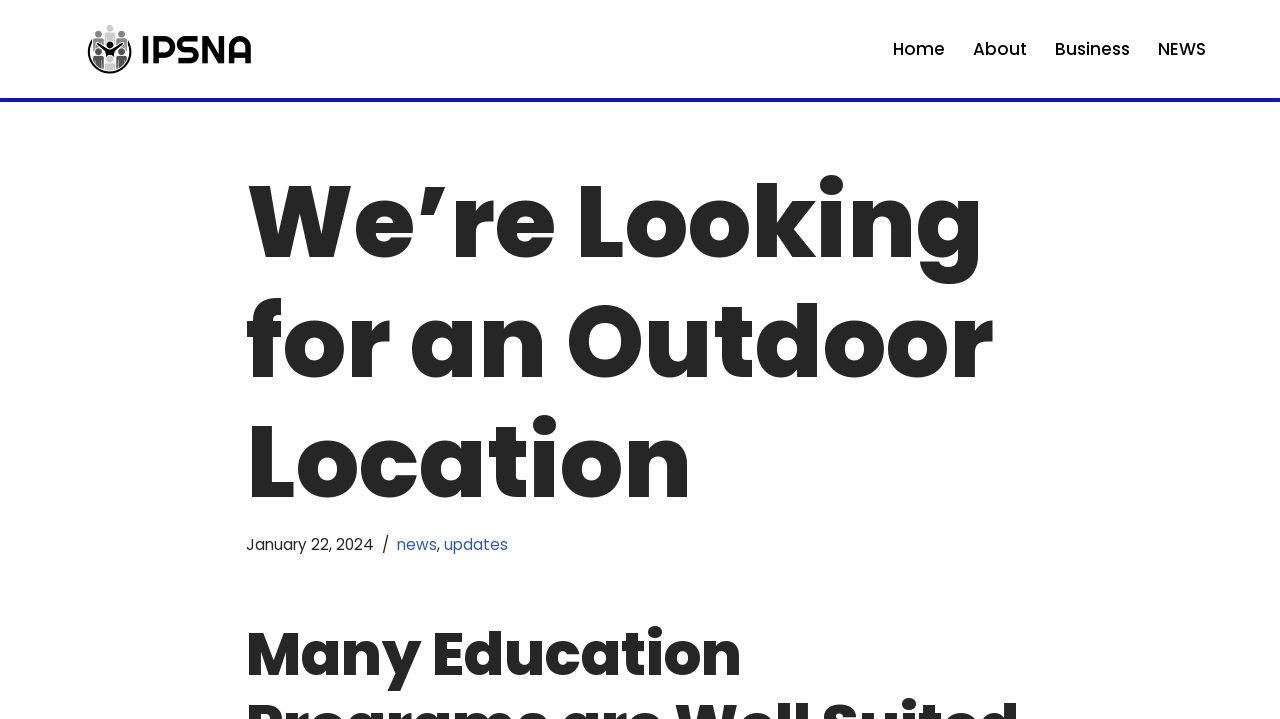Answer the following inquiry with a single word or phrase:
What is the primary menu item located at the far right?

NEWS